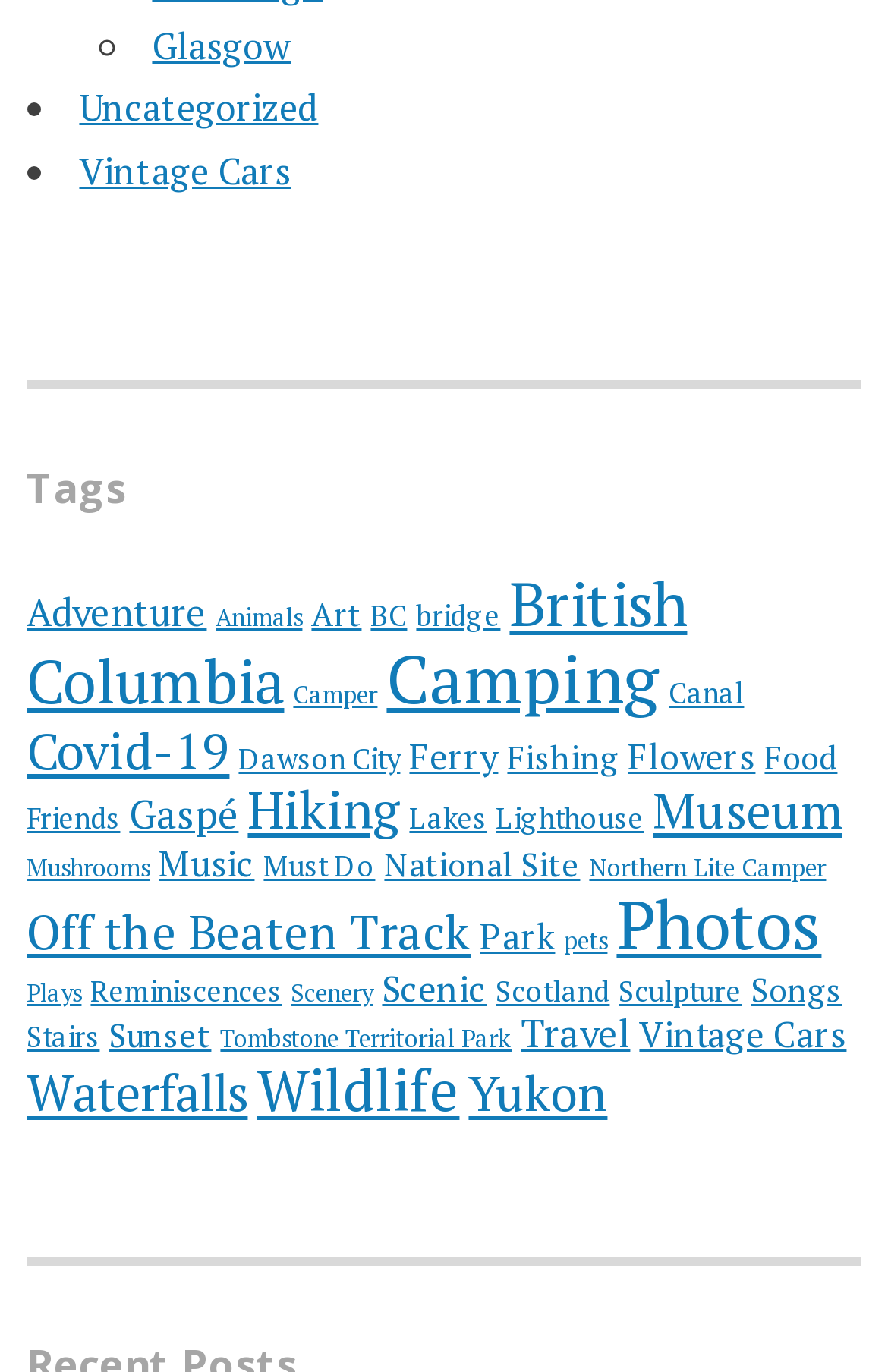How many categories start with the letter 'W'?
Craft a detailed and extensive response to the question.

I looked at the links on the webpage and counted the categories that start with the letter 'W'. I found 2 categories: Waterfalls and Wildlife.